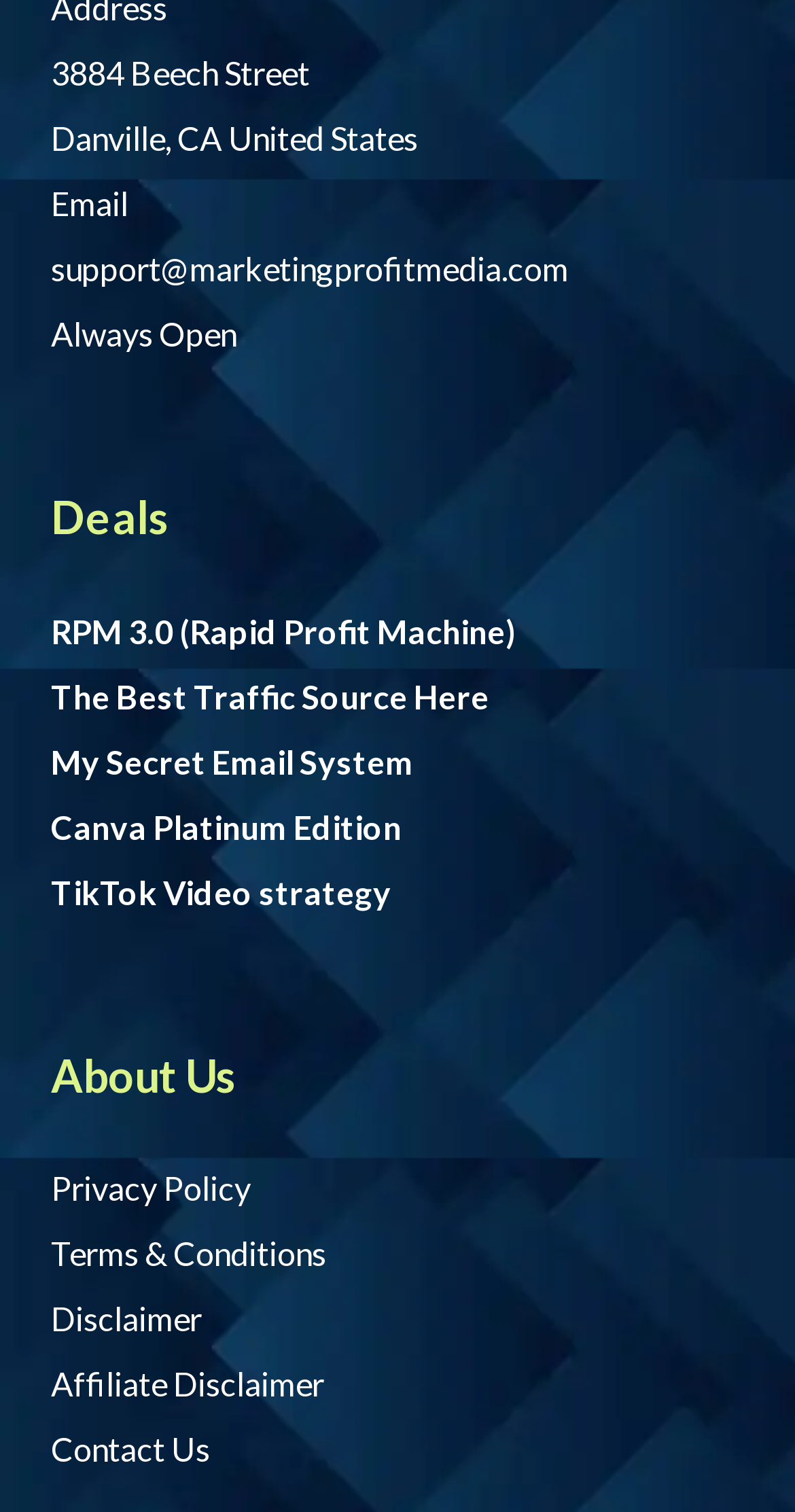Using the webpage screenshot and the element description Disclaimer, determine the bounding box coordinates. Specify the coordinates in the format (top-left x, top-left y, bottom-right x, bottom-right y) with values ranging from 0 to 1.

[0.064, 0.859, 0.254, 0.885]